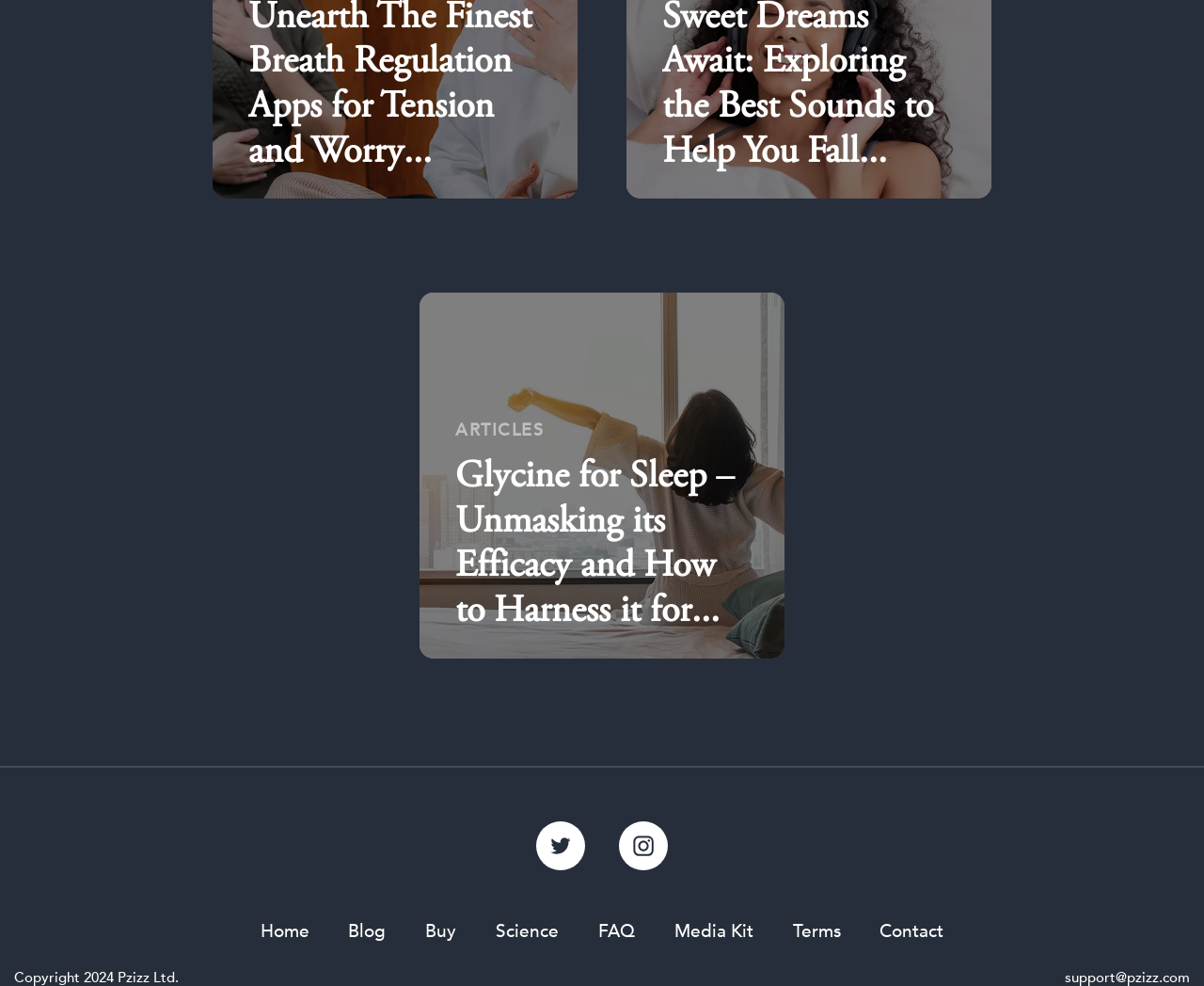Can you find the bounding box coordinates for the element to click on to achieve the instruction: "Follow Pzizz on Twitter"?

[0.431, 0.851, 0.5, 0.875]